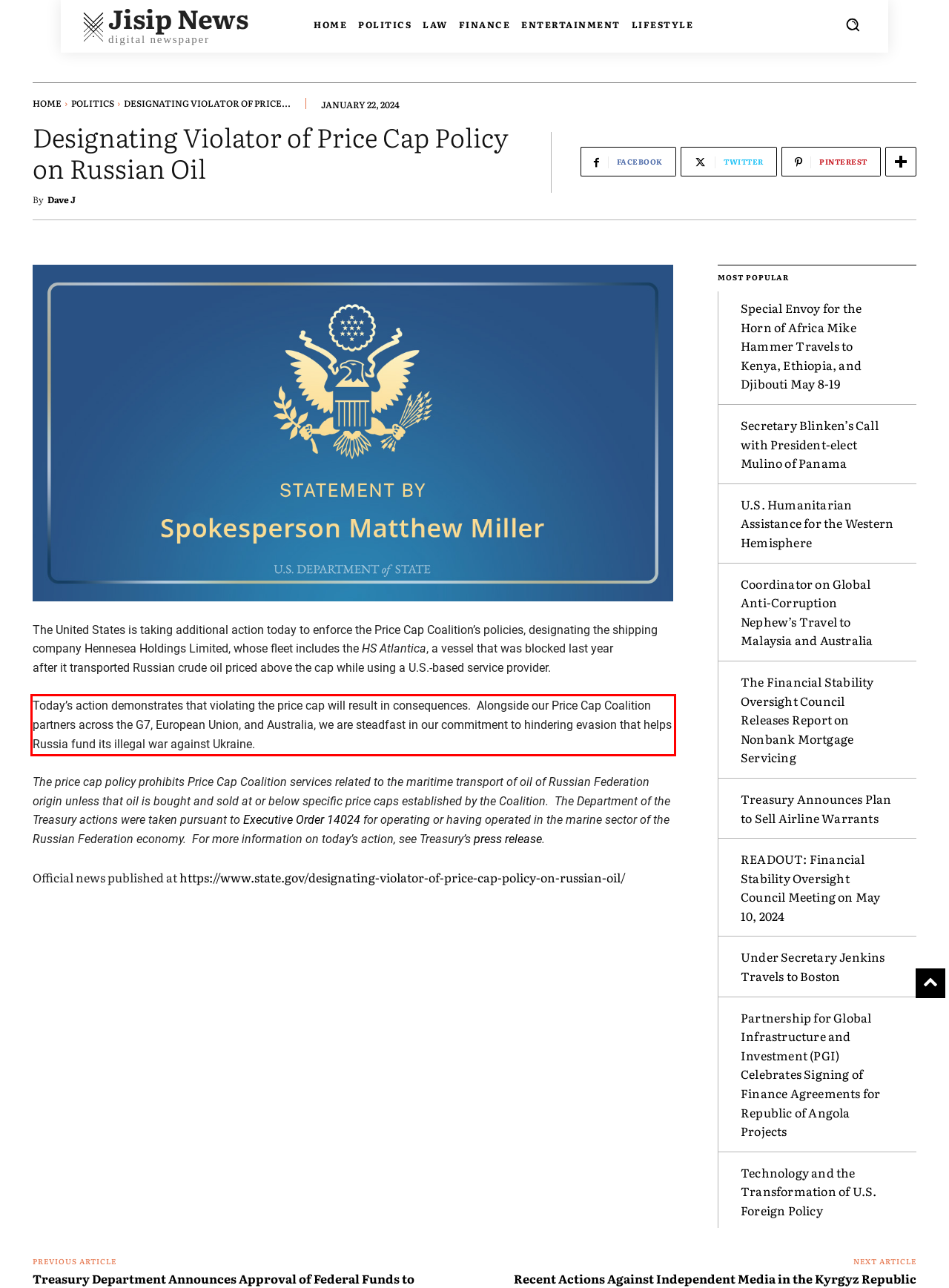You have a screenshot of a webpage where a UI element is enclosed in a red rectangle. Perform OCR to capture the text inside this red rectangle.

Today’s action demonstrates that violating the price cap will result in consequences. Alongside our Price Cap Coalition partners across the G7, European Union, and Australia, we are steadfast in our commitment to hindering evasion that helps Russia fund its illegal war against Ukraine.